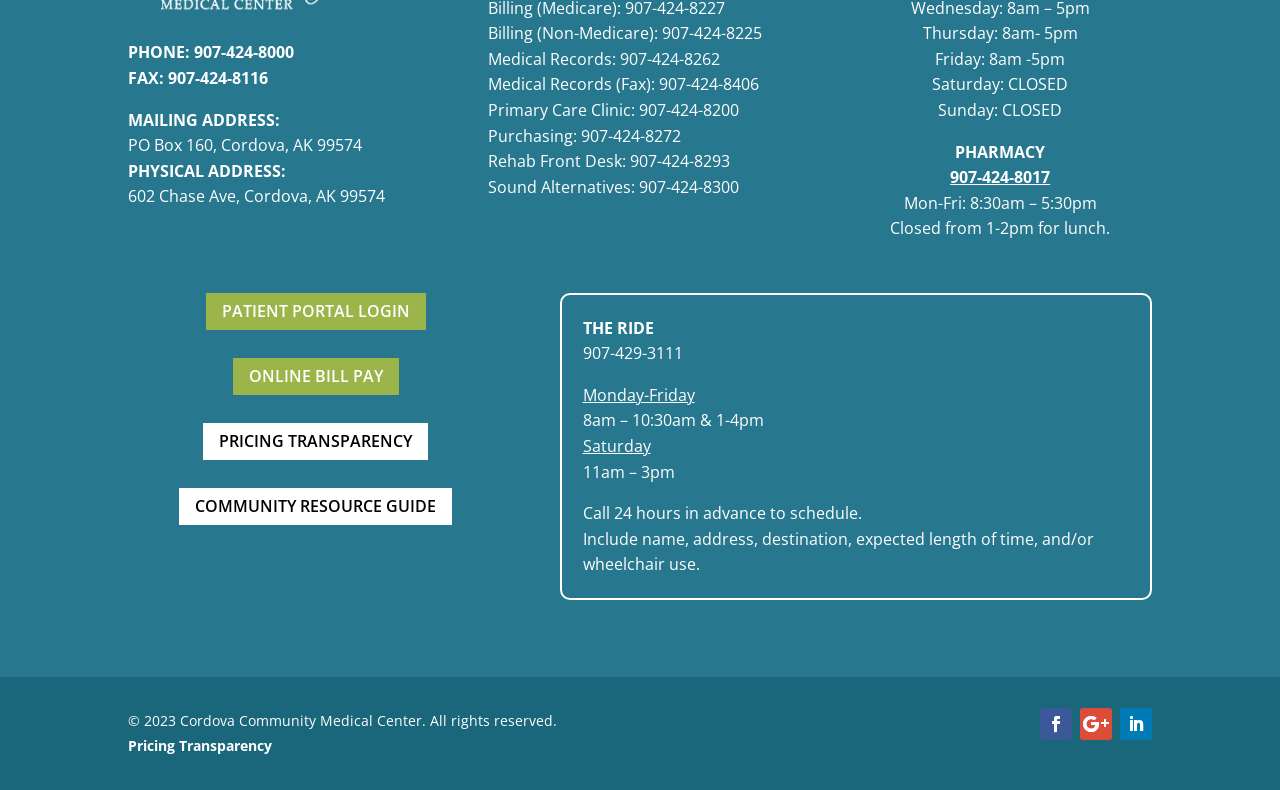What is the phone number for billing non-Medicare?
Look at the image and provide a detailed response to the question.

I found the phone number for billing non-Medicare by looking at the list of phone numbers on the webpage, specifically the one labeled 'Billing (Non-Medicare):' which is 907-424-8225.